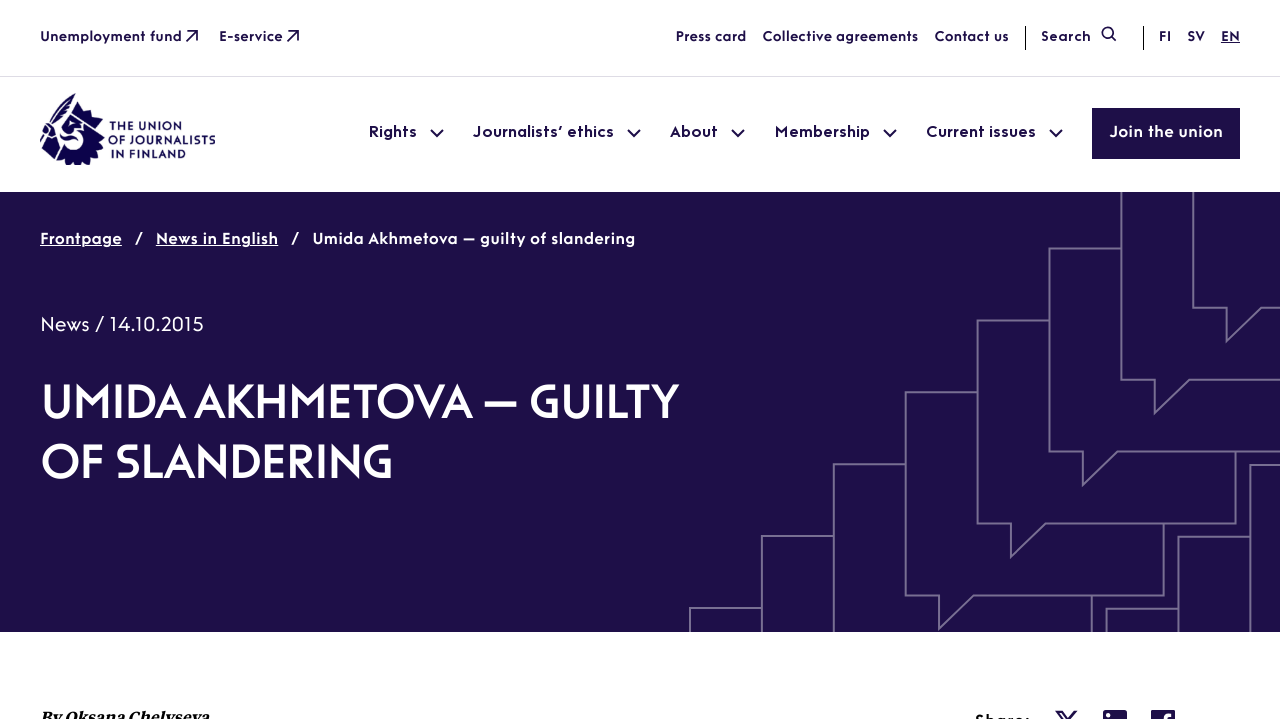Extract the bounding box coordinates for the UI element described as: "YouTube".

None